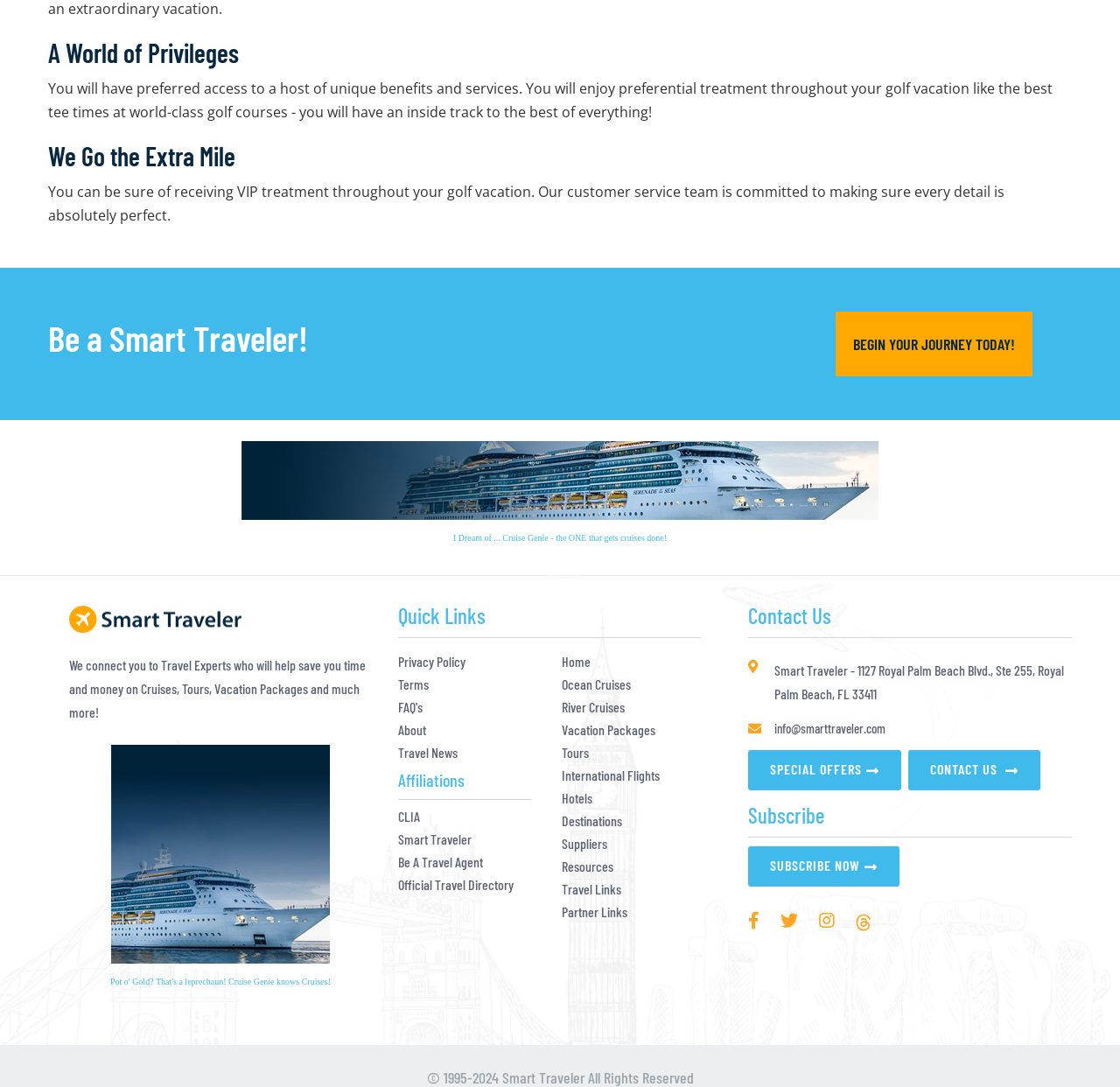Please locate the bounding box coordinates of the element that should be clicked to complete the given instruction: "Learn about Quick Links".

[0.355, 0.554, 0.626, 0.587]